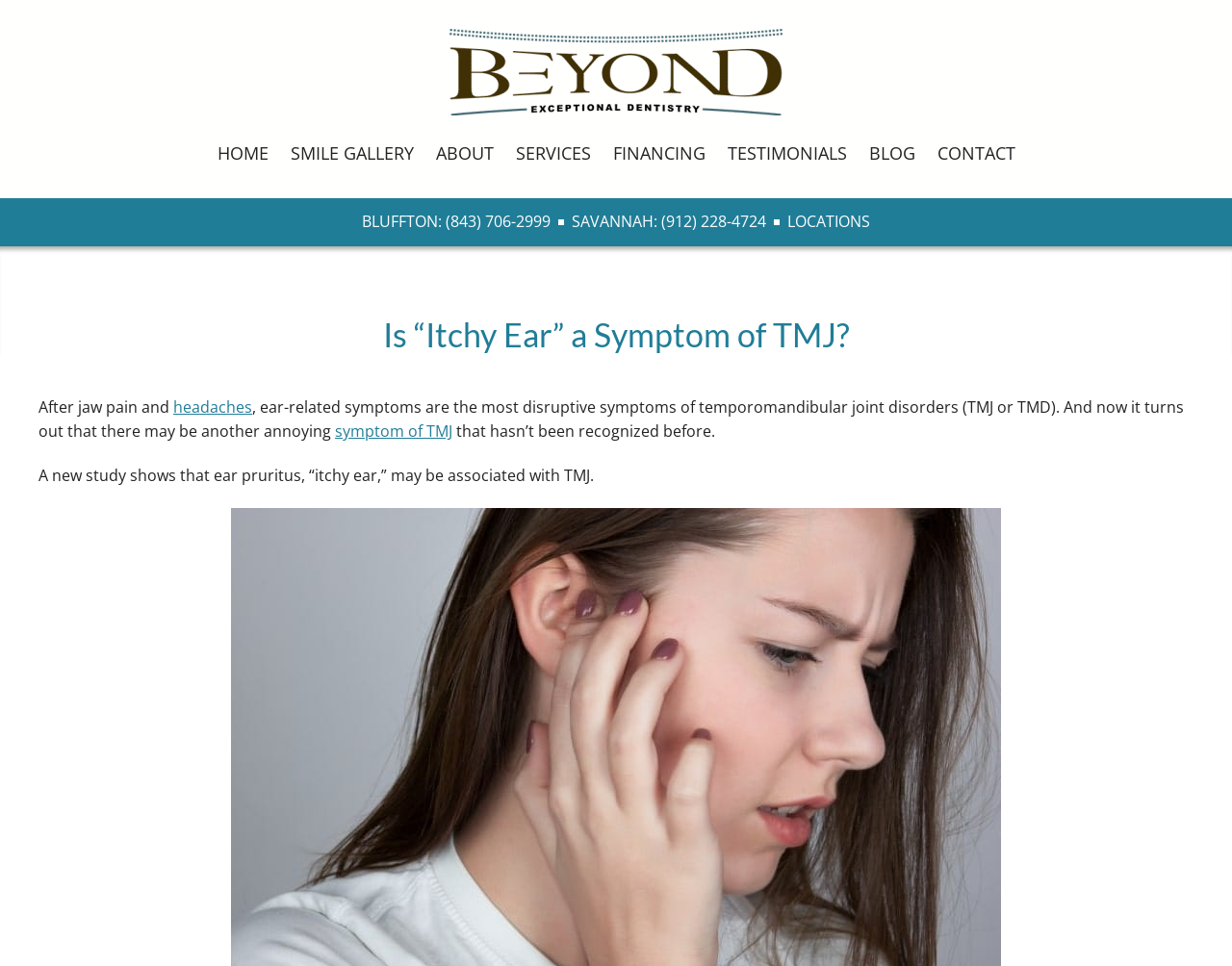Using the image as a reference, answer the following question in as much detail as possible:
How many phone numbers are listed on the webpage?

There are two phone numbers listed on the webpage, which are (843) 706-2999 for Bluffton and (912) 228-4724 for Savannah. These phone numbers are located below the main menu and above the page title.